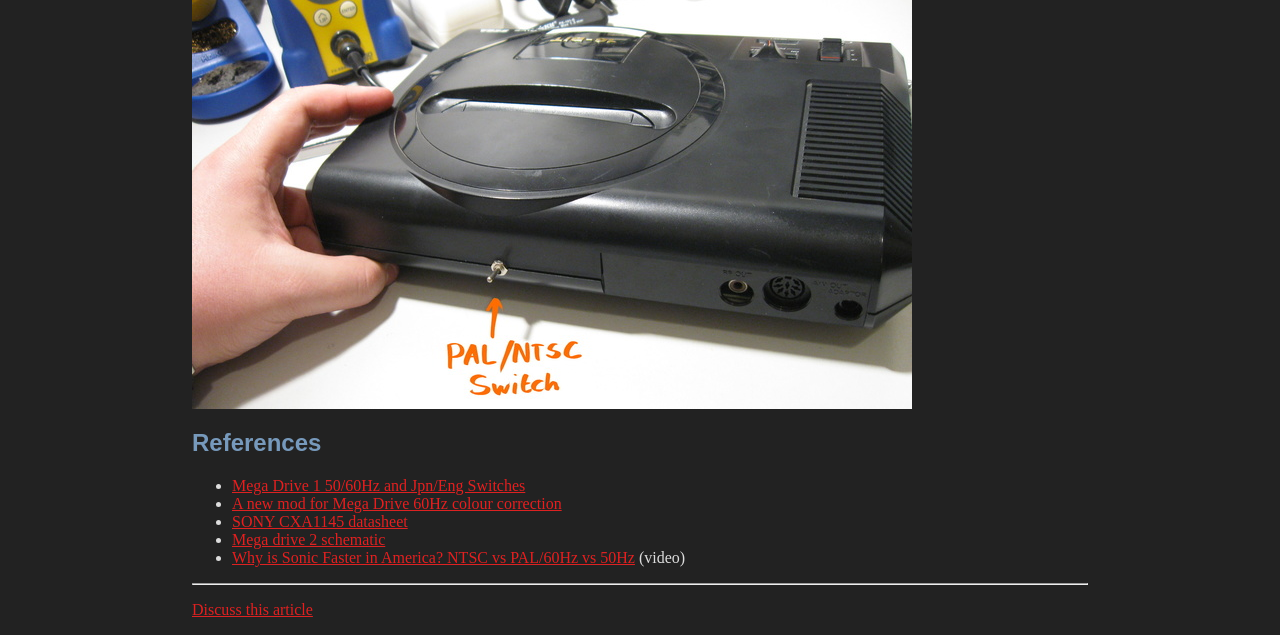How many links are in the references section?
Respond with a short answer, either a single word or a phrase, based on the image.

5